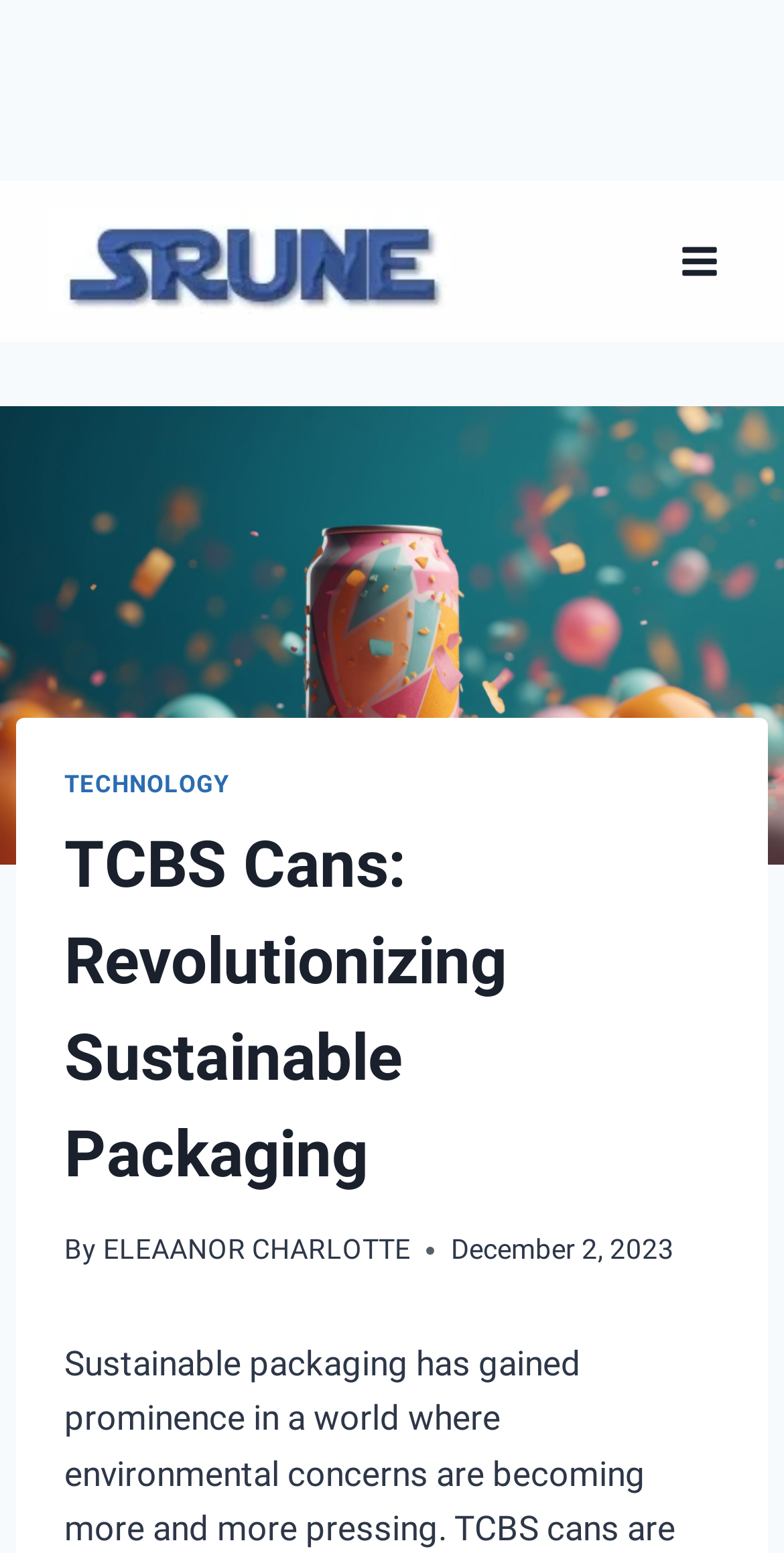Answer the question below using just one word or a short phrase: 
What is the purpose of the button at the top right?

Open menu